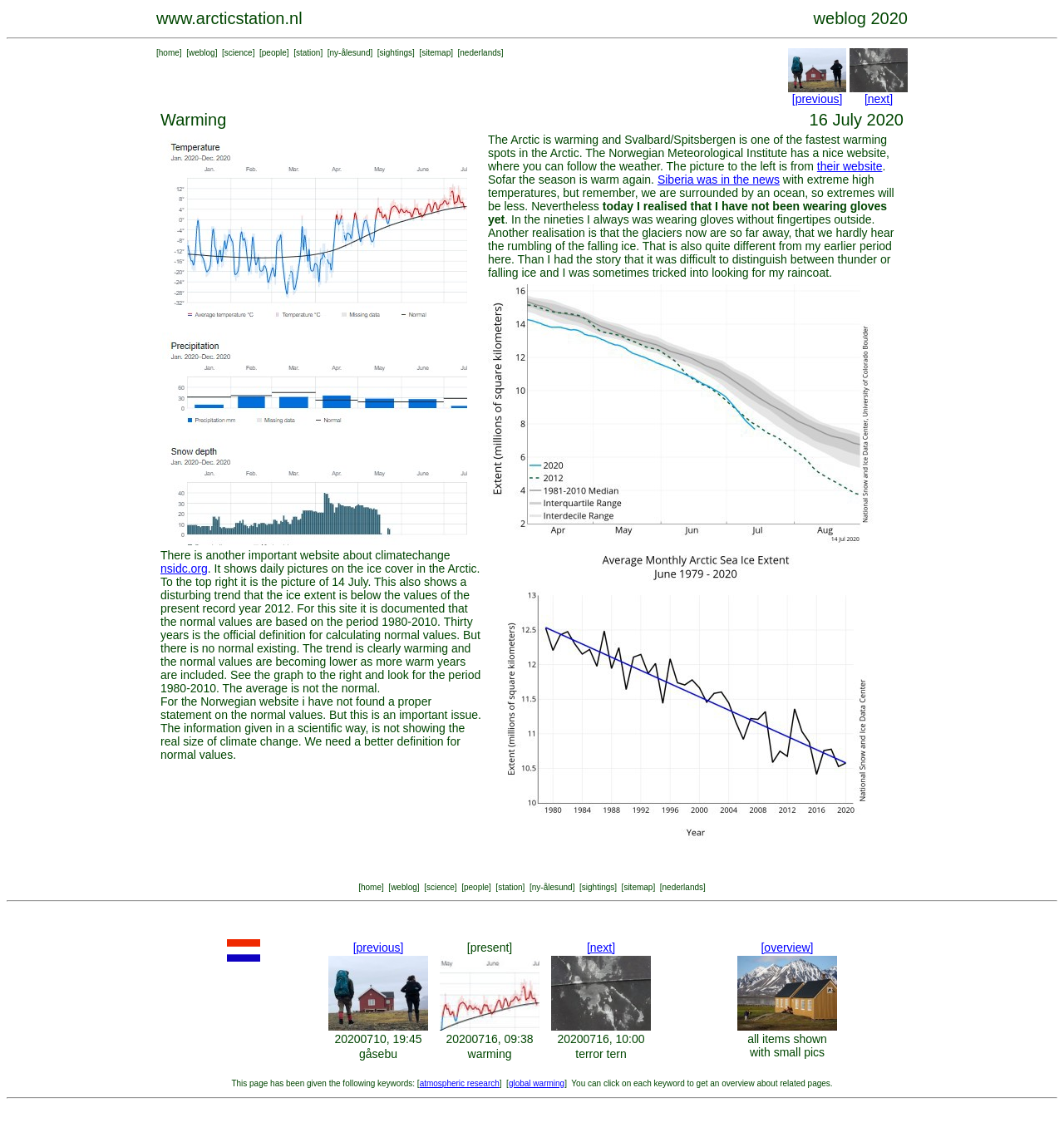Give an extensive and precise description of the webpage.

The webpage is divided into several sections. At the top, there is a layout table with two cells, one containing the website's title "www.arcticstation.nl" and the other containing the text "weblog 2020". Below this, there is a horizontal separator line.

The next section is a layout table with a row of links, including "home", "weblog", "science", "people", "station", "ny-ålesund", "sightings", "sitemap", and "nederlands". These links are arranged horizontally, with some static text elements in between.

Below this, there is another layout table with three rows. The first row contains a cell with the title "Warming" and another cell with the date "16 July 2020". The second row has a cell with an image and a cell with a block of text discussing the warming of the Arctic and Svalbard/Spitsbergen. The text mentions the Norwegian Meteorological Institute's website and includes a link to it. The third row has a cell with another image and a cell with a block of text discussing climate change, including a link to the website nsidc.org.

To the right of the second row, there are two small tables with links to previous and next pages, each with an image.

At the bottom of the page, there is a horizontal separator line, followed by a layout table with a row of links, similar to the one at the top. Finally, there is a small table with a link to the Dutch version of the website.

Overall, the webpage has a simple layout with a focus on presenting text and images related to climate change and the Arctic region.